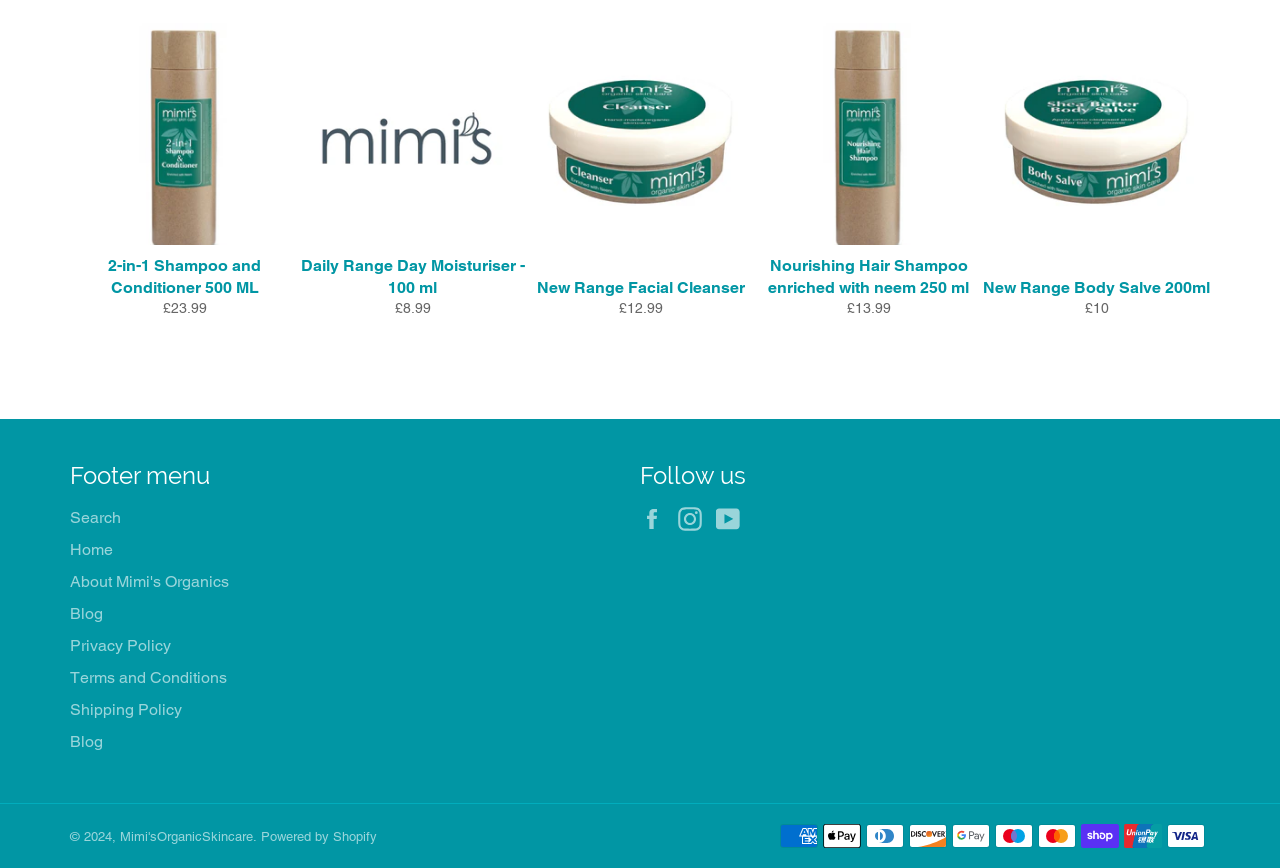Highlight the bounding box coordinates of the element you need to click to perform the following instruction: "View payment methods."

[0.945, 0.938, 0.994, 0.985]